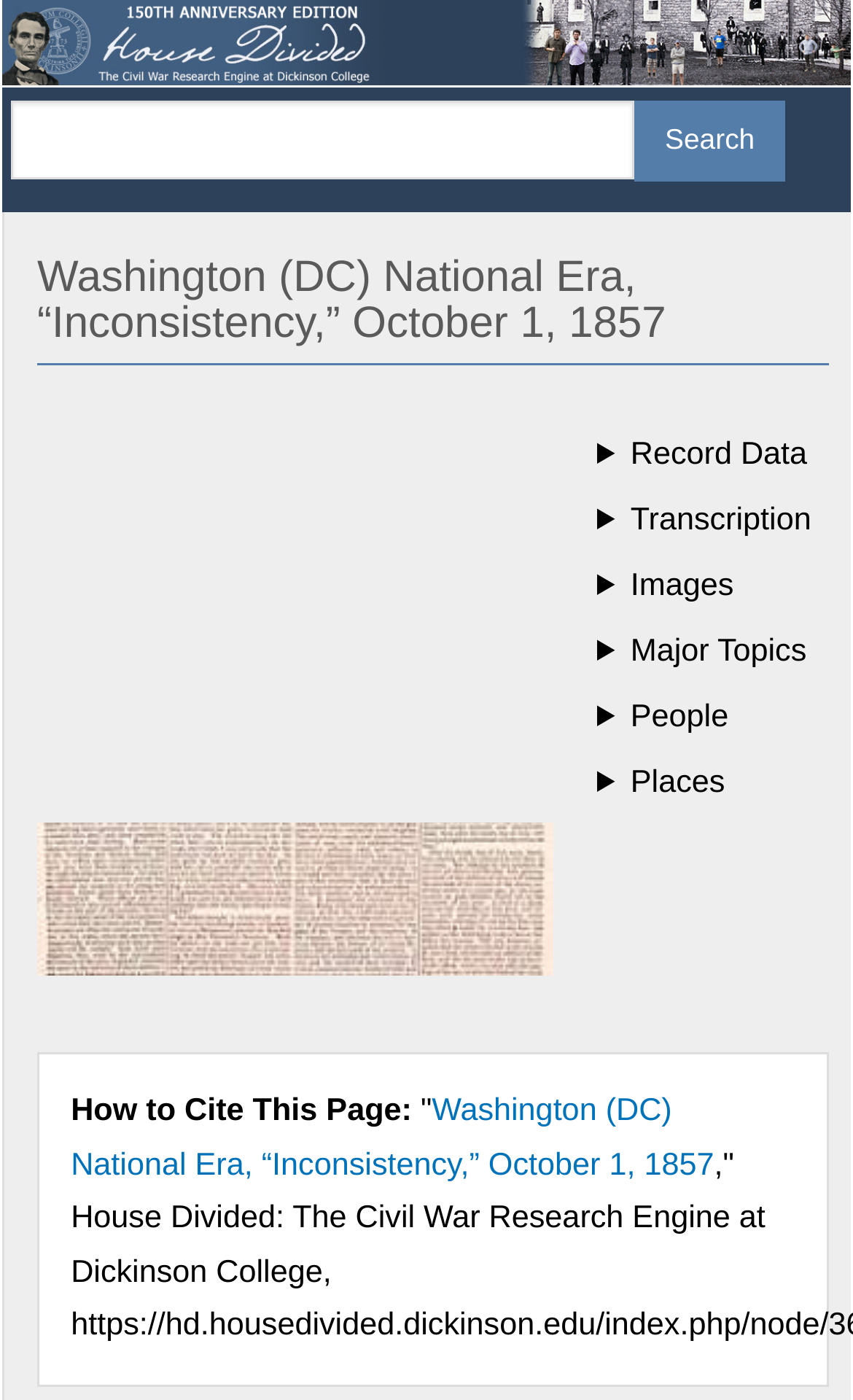Determine the bounding box coordinates of the section to be clicked to follow the instruction: "Explore the images". The coordinates should be given as four float numbers between 0 and 1, formatted as [left, top, right, bottom].

[0.044, 0.4, 0.972, 0.447]